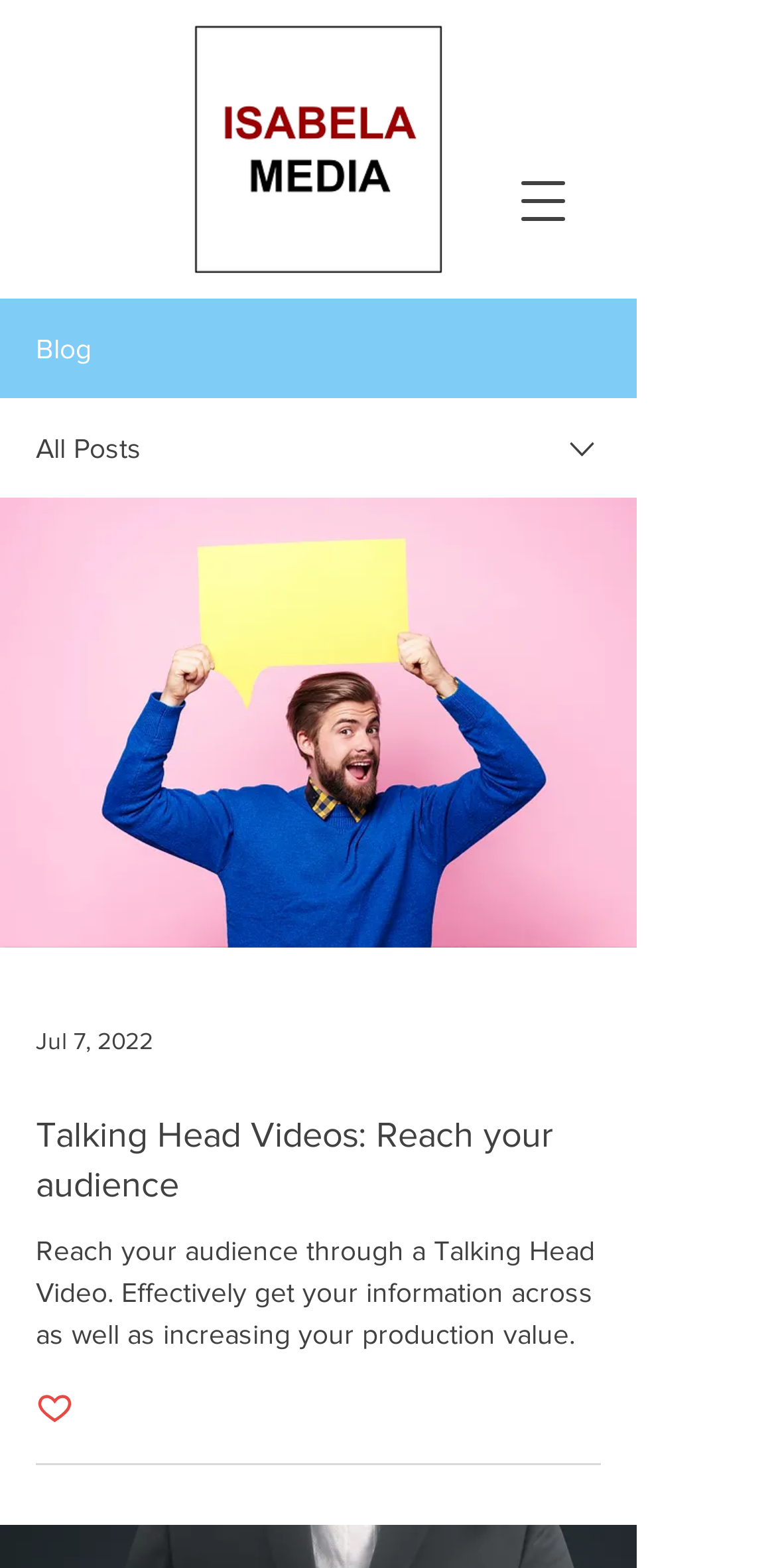Please find the bounding box coordinates in the format (top-left x, top-left y, bottom-right x, bottom-right y) for the given element description. Ensure the coordinates are floating point numbers between 0 and 1. Description: Post not marked as liked

[0.046, 0.886, 0.095, 0.913]